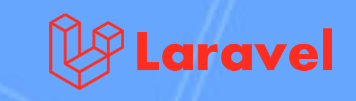What design motif is reflected in the logo?
Please use the image to provide an in-depth answer to the question.

The logo showcases a geometric design with a layered cube motif, which reflects the framework's emphasis on modularity and reusability.